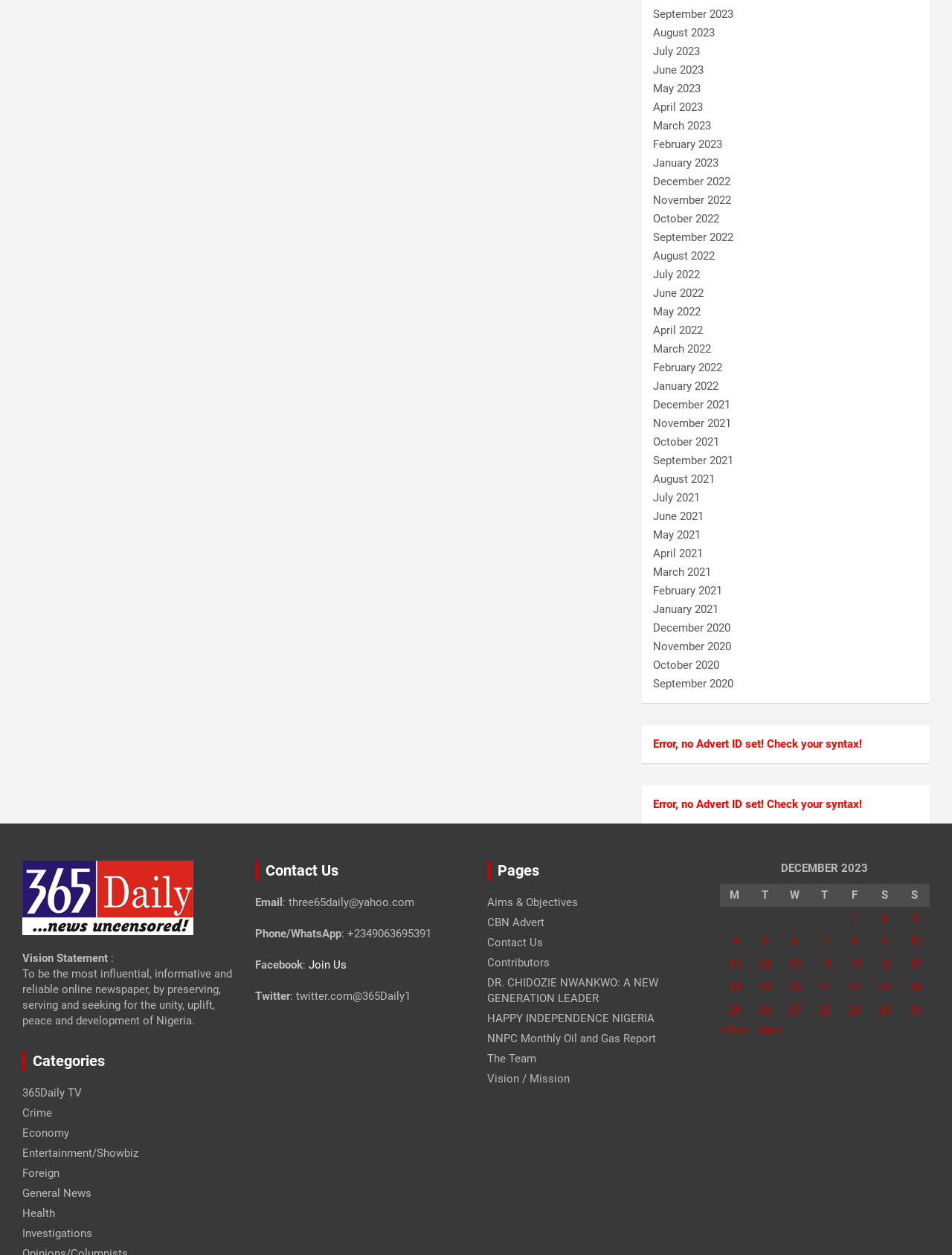How many categories are listed?
Using the image as a reference, give an elaborate response to the question.

I counted the number of link elements under the heading 'Categories' with ID 232. There are 9 links: '365Daily TV', 'Crime', 'Economy', 'Entertainment/Showbiz', 'Foreign', 'General News', 'Health', 'Investigations'.